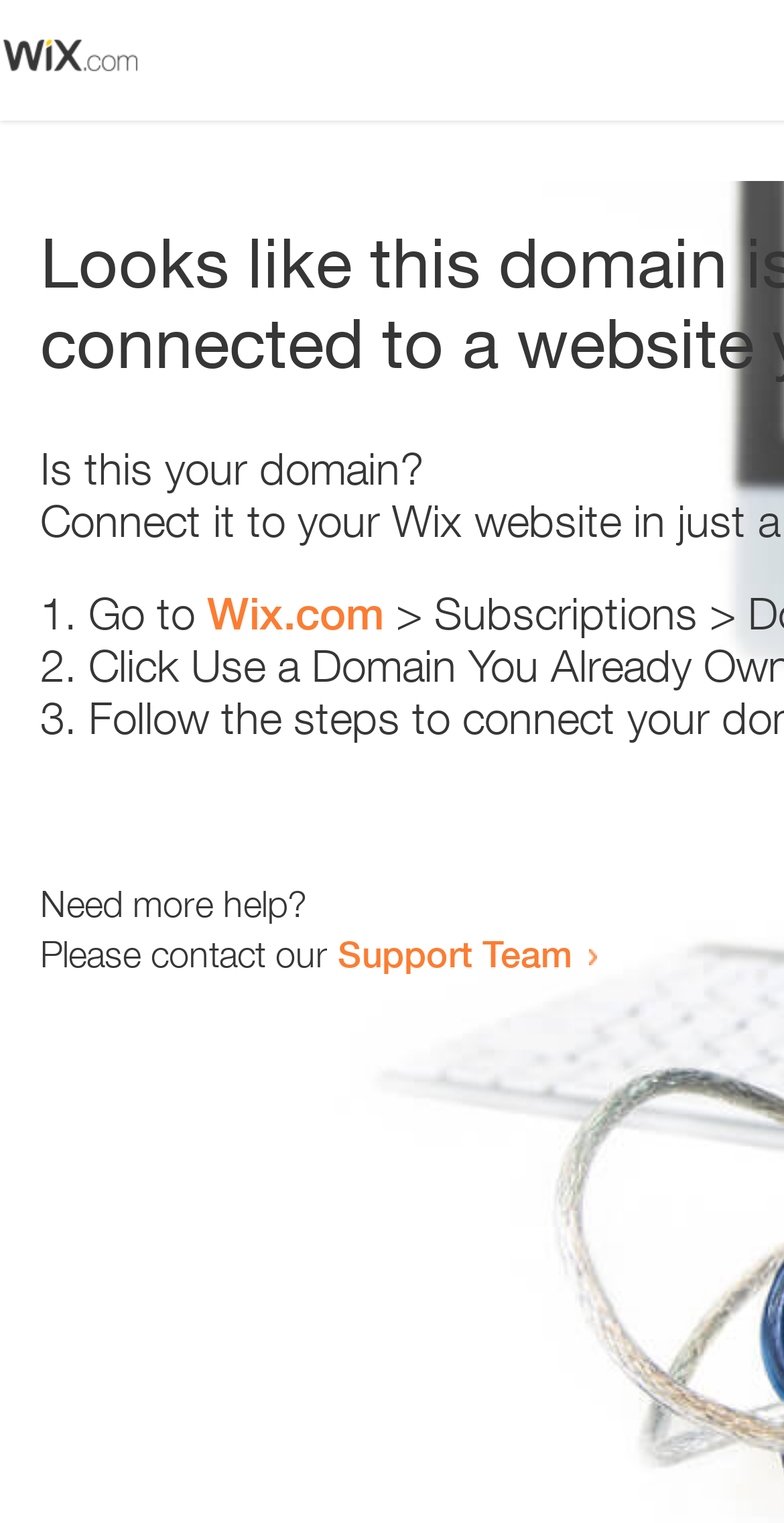Bounding box coordinates should be provided in the format (top-left x, top-left y, bottom-right x, bottom-right y) with all values between 0 and 1. Identify the bounding box for this UI element: Wix.com

[0.264, 0.386, 0.49, 0.42]